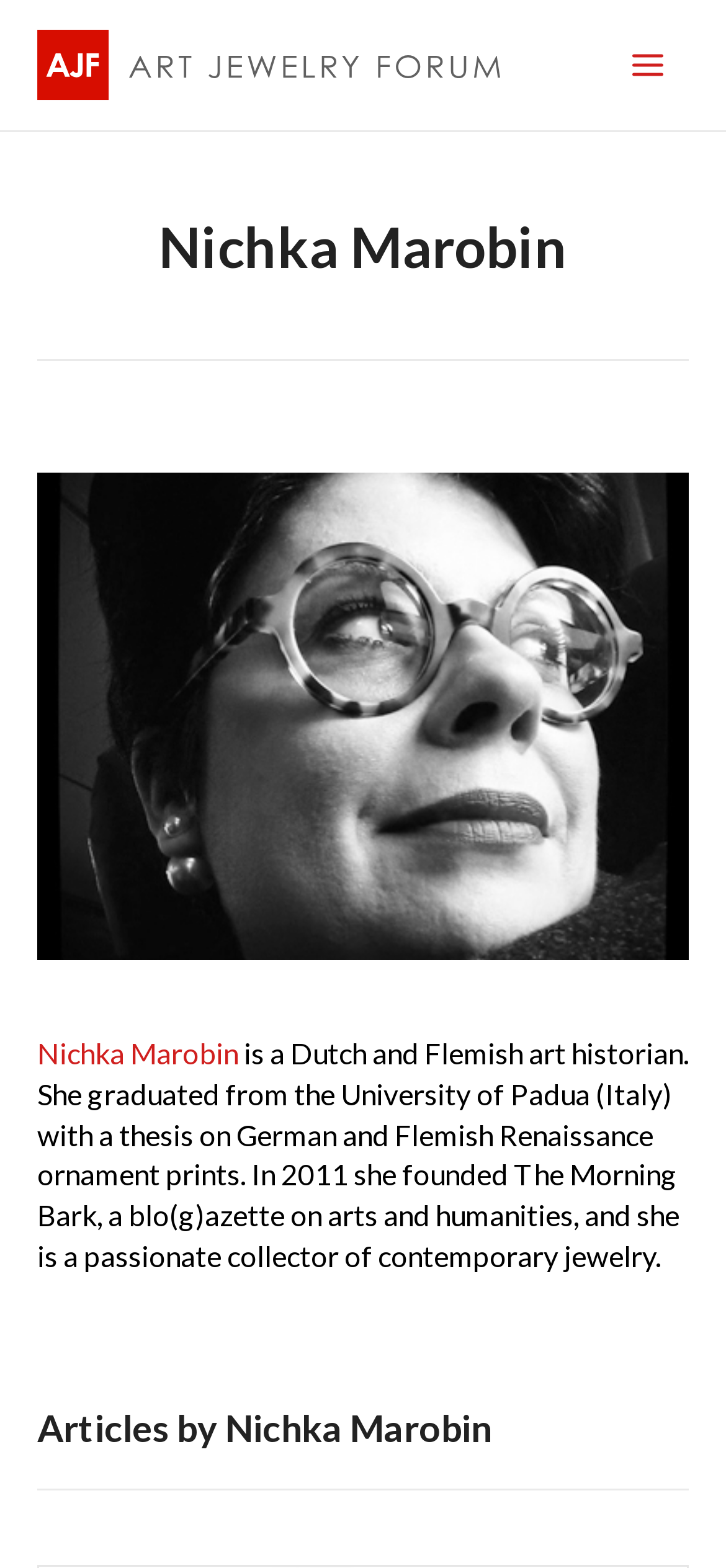Generate a comprehensive description of the contents of the webpage.

The webpage is about Nichka Marobin Archives on Art Jewelry Forum. At the top left, there is a link to "Art Jewelry Forum" accompanied by an image with the same name. Below this, there is a heading that displays the name "Nichka Marobin". 

To the right of the "Art Jewelry Forum" link, there is a button labeled "Main Menu" with an image beside it. This button is not expanded. 

Below the "Nichka Marobin" heading, there is a paragraph of text that describes Nichka Marobin as a Dutch and Flemish art historian, providing details about her education and interests. 

Further down, there is a link to "Nichka Marobin" and a heading that reads "Articles by Nichka Marobin". This heading is positioned near the bottom of the page.